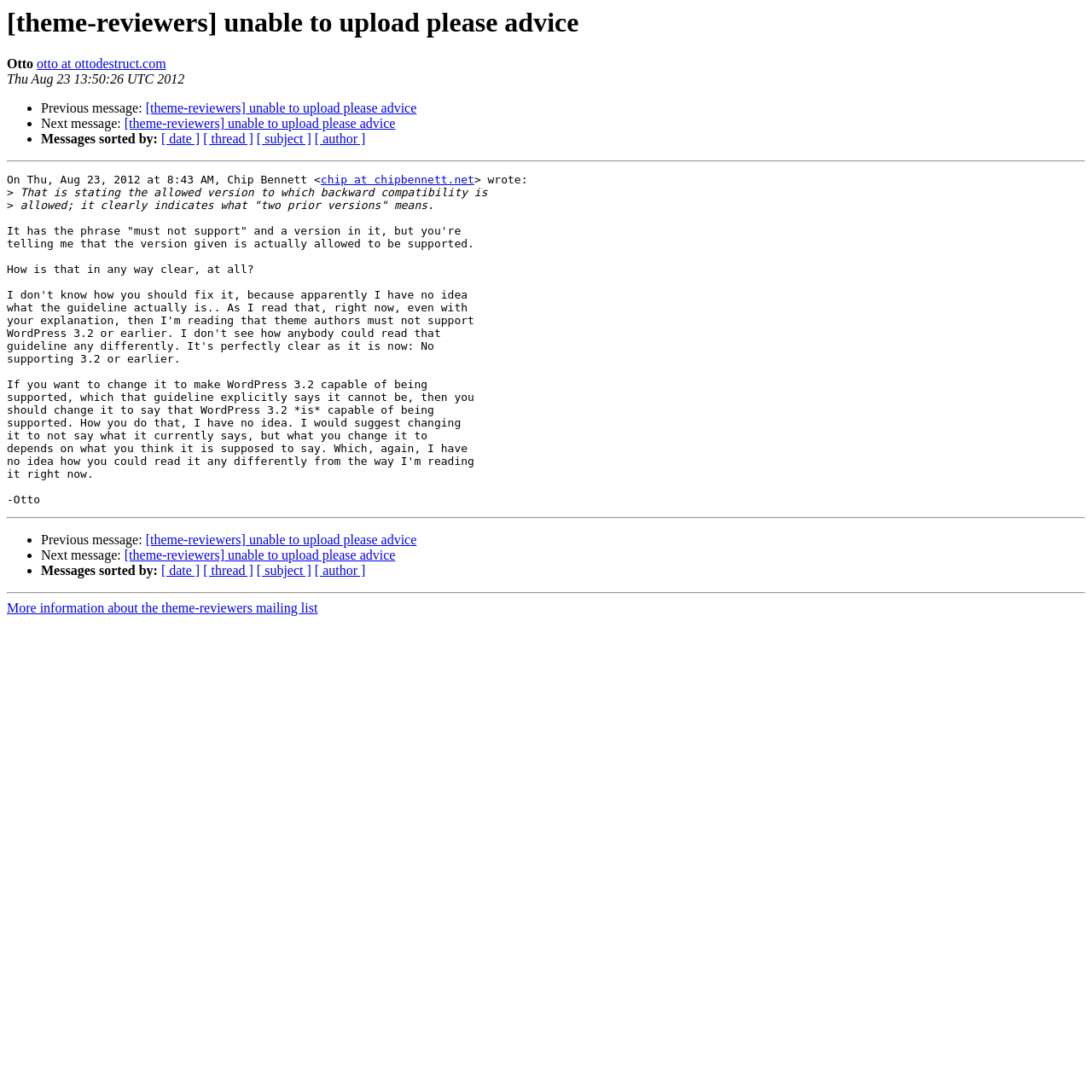Extract the primary headline from the webpage and present its text.

[theme-reviewers] unable to upload please advice